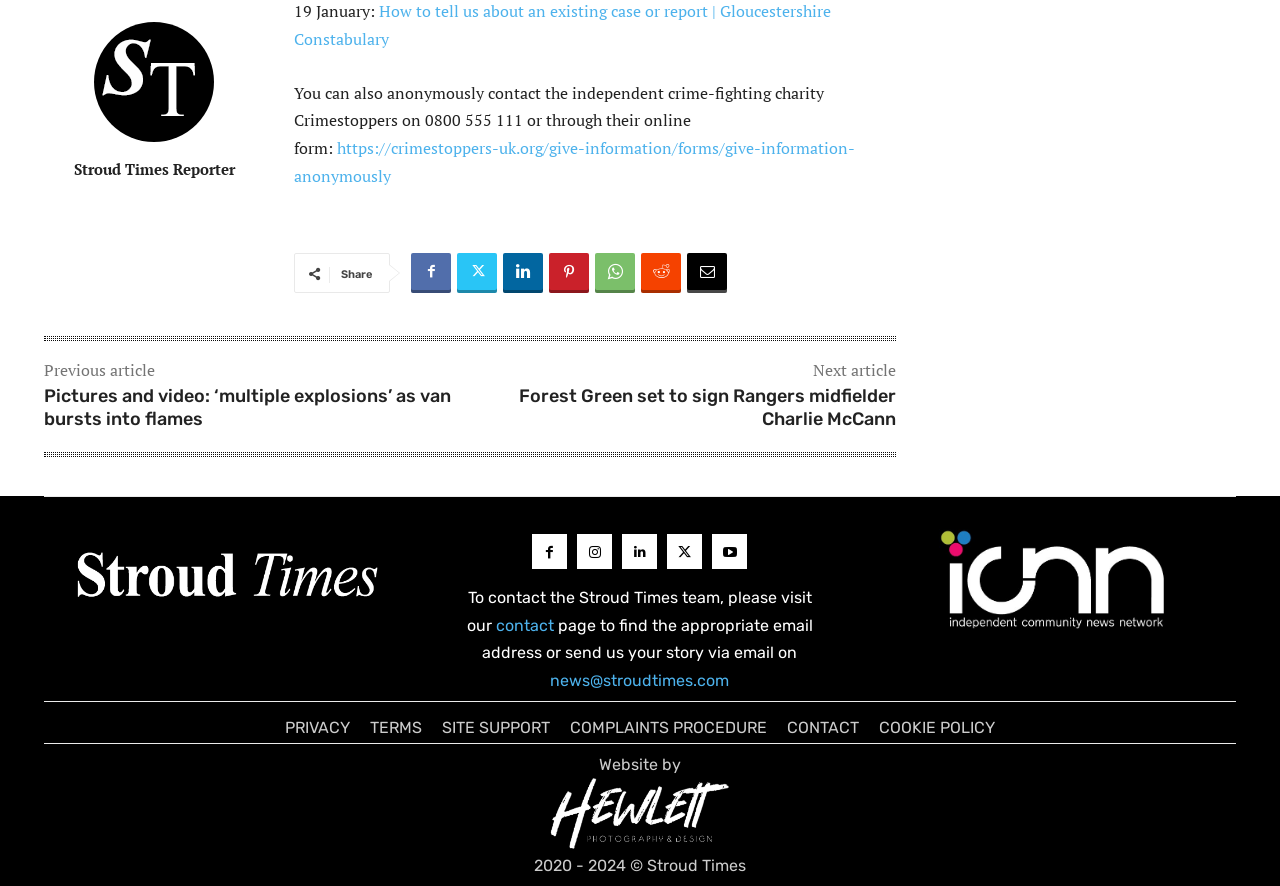What is the email address to send stories to the Stroud Times team?
Refer to the image and provide a detailed answer to the question.

The answer can be found in the link element with the text 'news@stroudtimes.com'. This is the email address to send stories to the Stroud Times team.